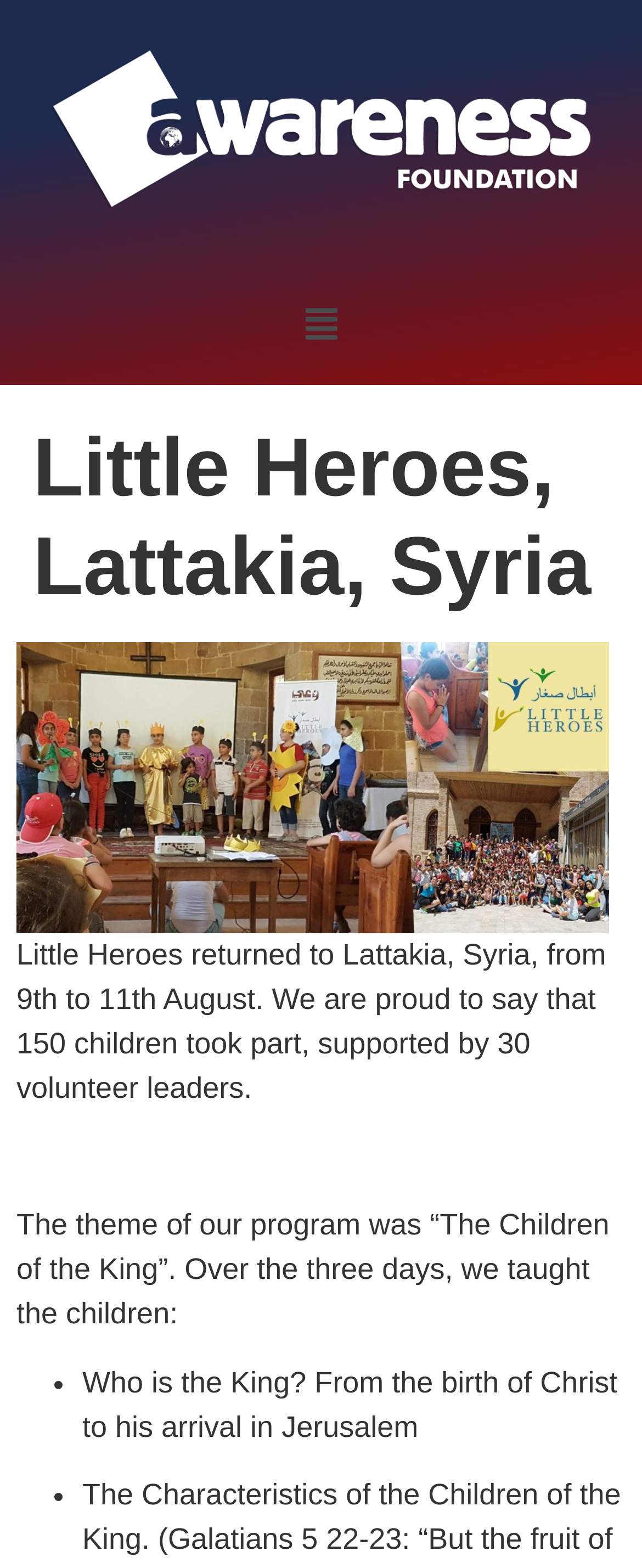What is the purpose of the button with a menu icon?
From the details in the image, provide a complete and detailed answer to the question.

I determined the purpose of the button by reading the text 'Menu' and the icon description '' which is a button element on the webpage, and understanding that it is a common convention for such buttons to open a menu.